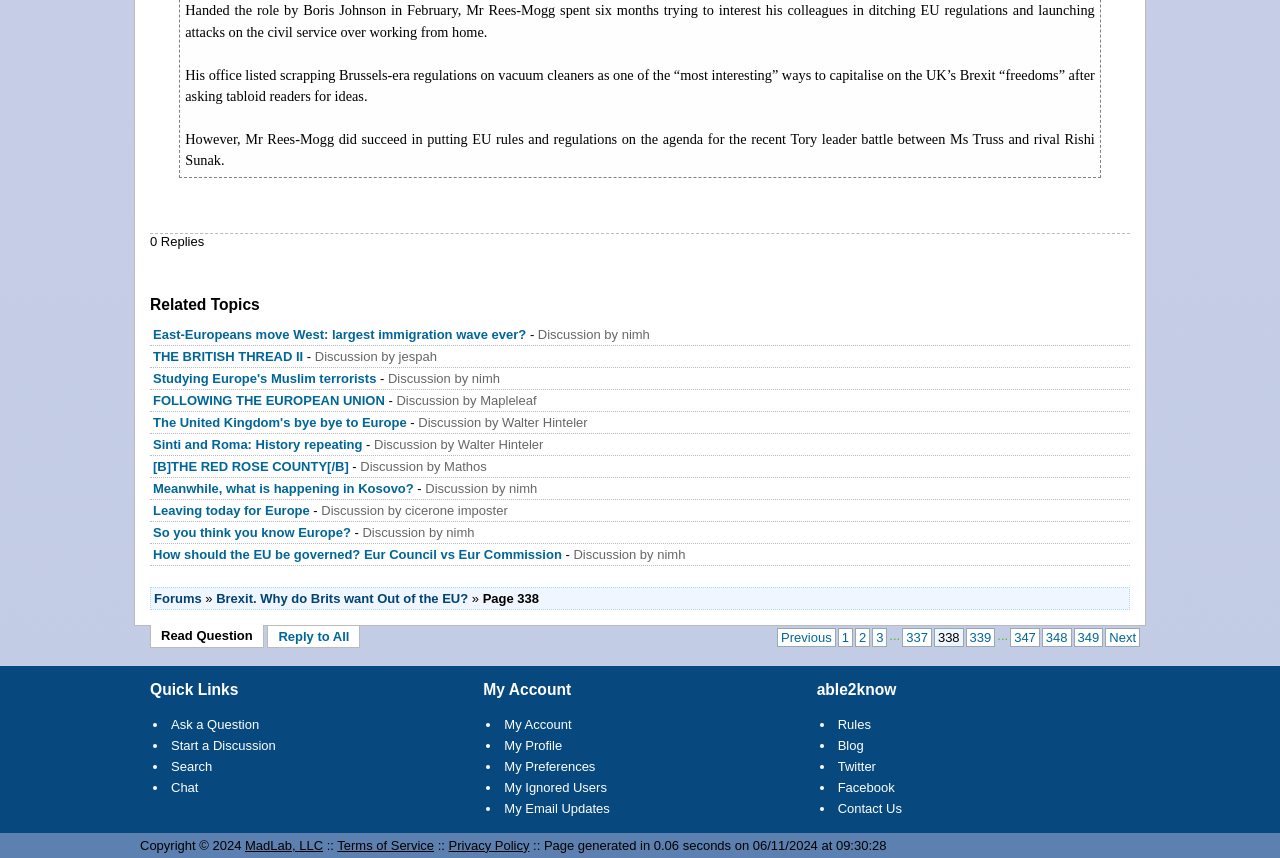Identify the bounding box for the UI element specified in this description: "347". The coordinates must be four float numbers between 0 and 1, formatted as [left, top, right, bottom].

[0.789, 0.732, 0.812, 0.754]